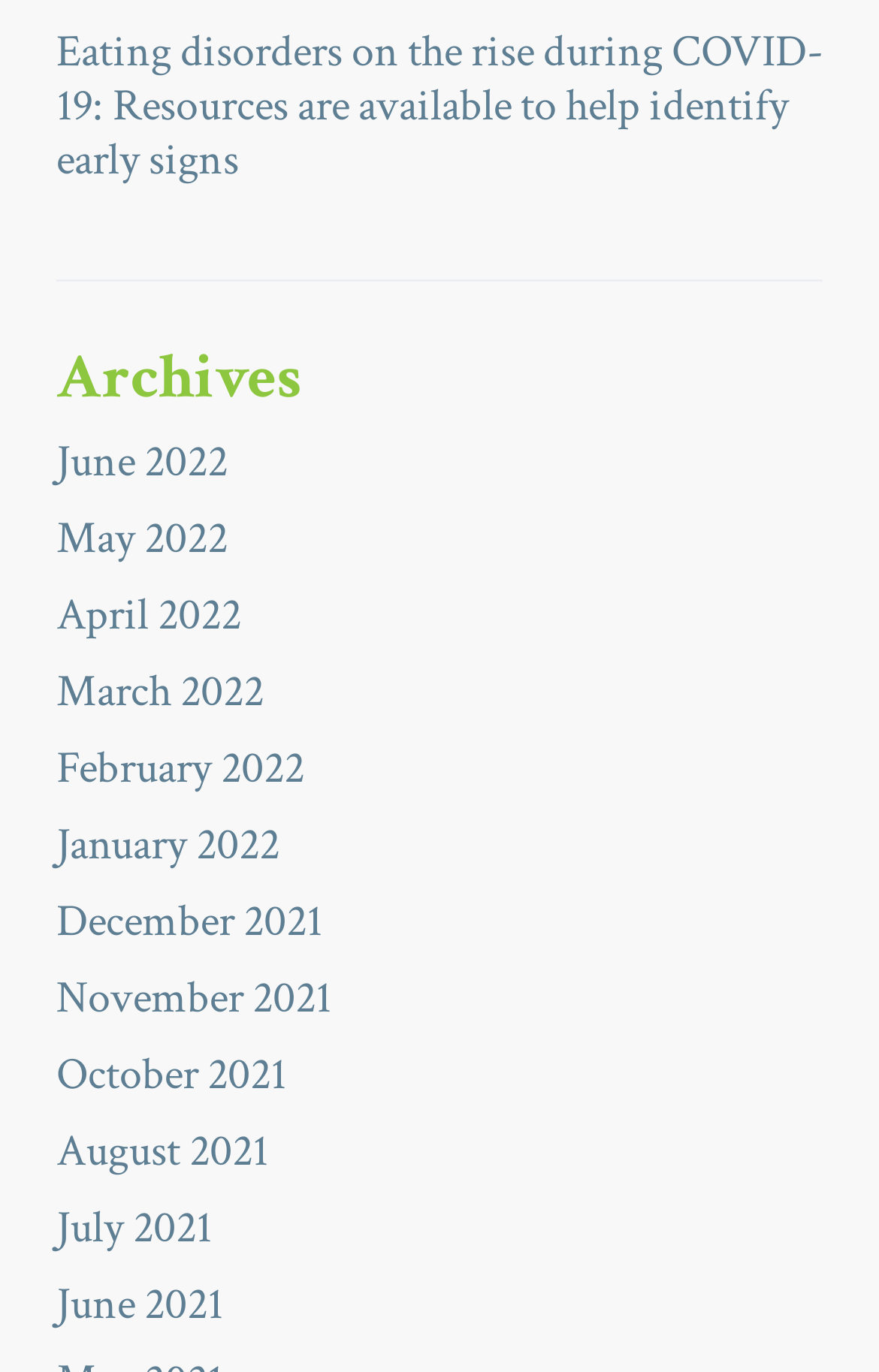How many months are listed?
Answer the question with a detailed and thorough explanation.

I counted the number of links that represent months, starting from June 2022 to August 2021, and found that there are 13 months listed.